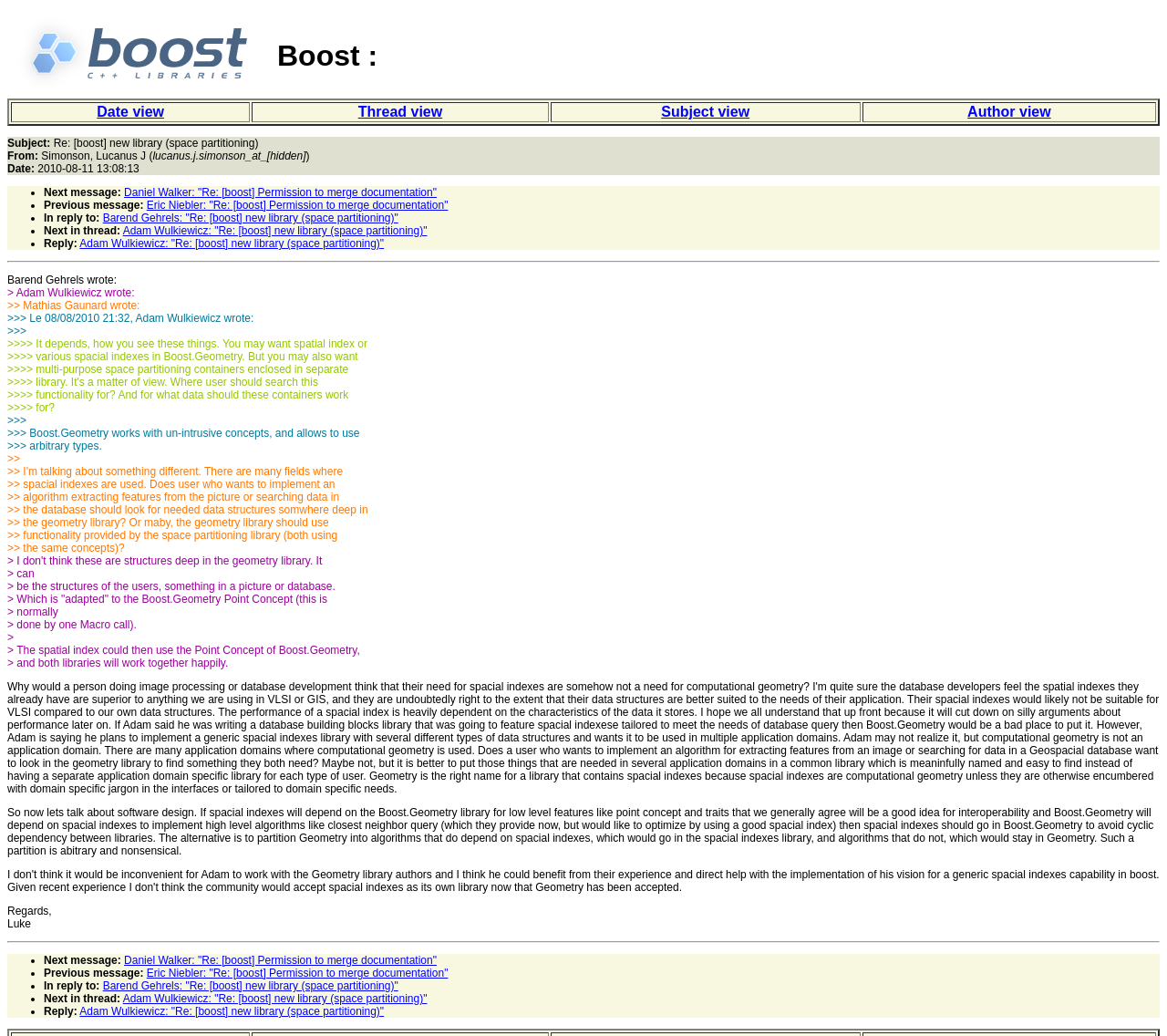Pinpoint the bounding box coordinates of the clickable element needed to complete the instruction: "Click on the 'Author view' link". The coordinates should be provided as four float numbers between 0 and 1: [left, top, right, bottom].

[0.829, 0.1, 0.901, 0.115]